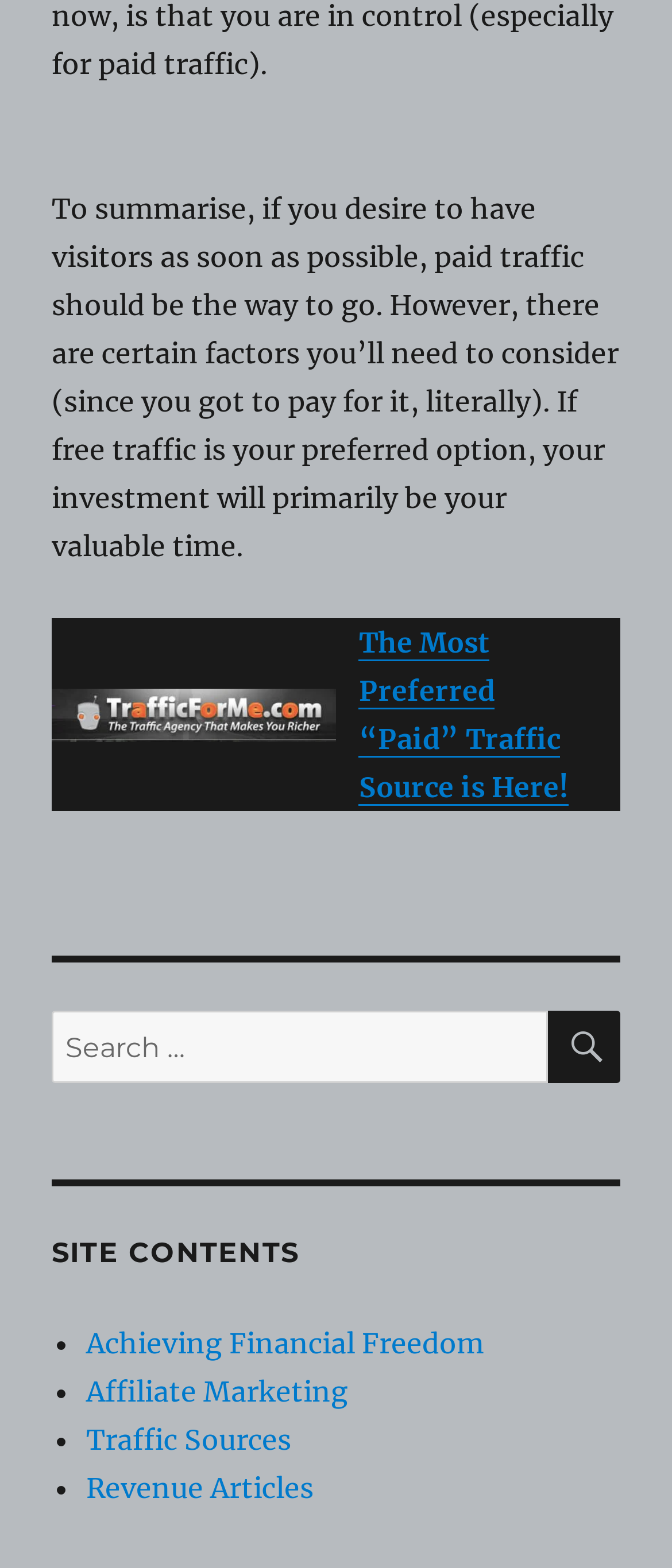Identify the bounding box of the HTML element described here: "Achieving Financial Freedom". Provide the coordinates as four float numbers between 0 and 1: [left, top, right, bottom].

[0.128, 0.555, 0.618, 0.573]